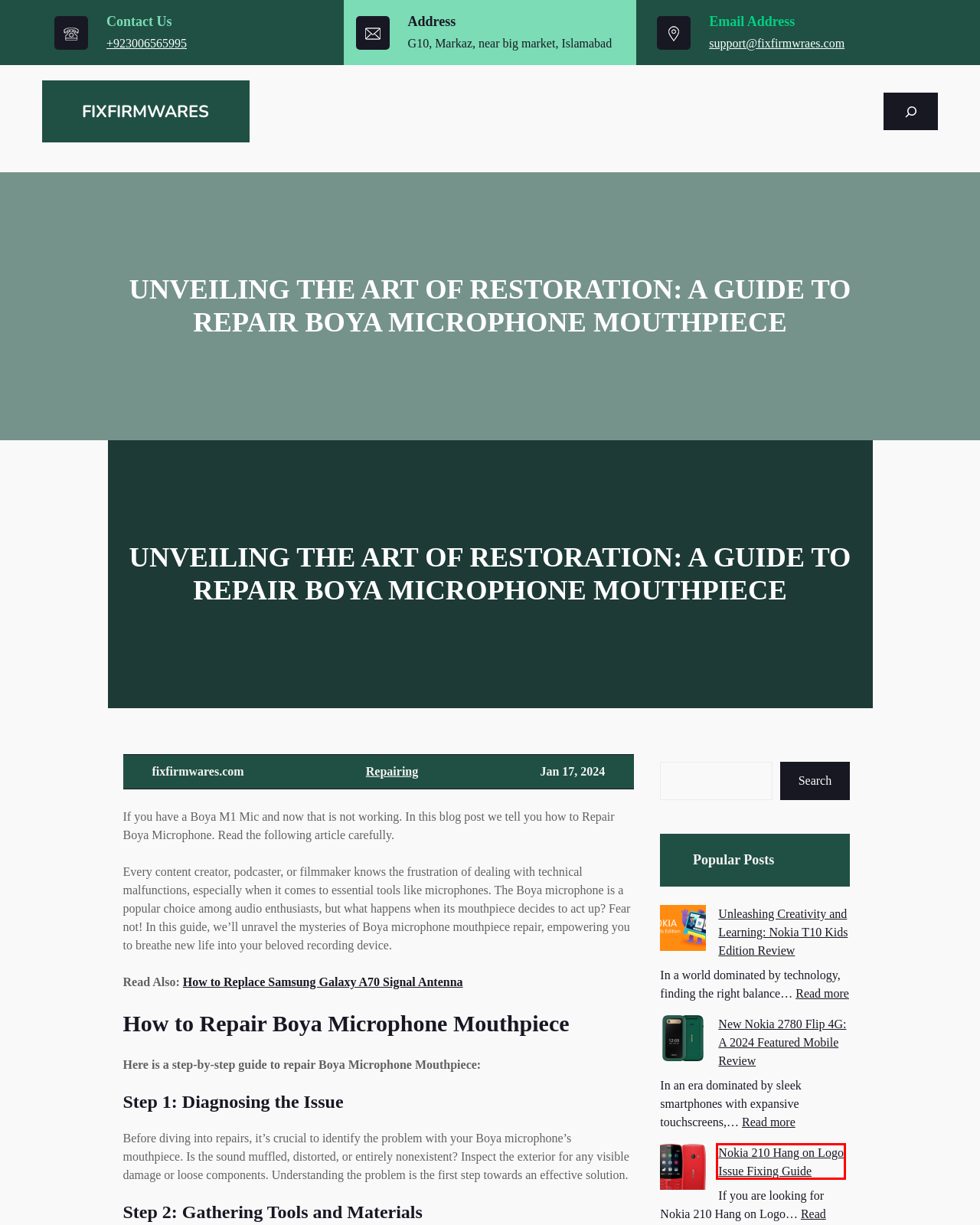You are given a screenshot depicting a webpage with a red bounding box around a UI element. Select the description that best corresponds to the new webpage after clicking the selected element. Here are the choices:
A. New Nokia 2780 Flip 4G 2024 Featured Mobile Review
B. Nokia 210 Hang on Logo Fix Guide Free 2024- fixfirmwares
C. Reviews - fixfirmwares
D. Repairing - fixfirmwares
E. Nokia T10 Kids Edition Tablet of 2024 Review - FixFirmwares
F. fixfirmwares -
G. How to Replace Samsung Galaxy A70 Signal Antenna Guide
H. MonsterInsights - The Best Google Analytics Plugin for WordPress

B